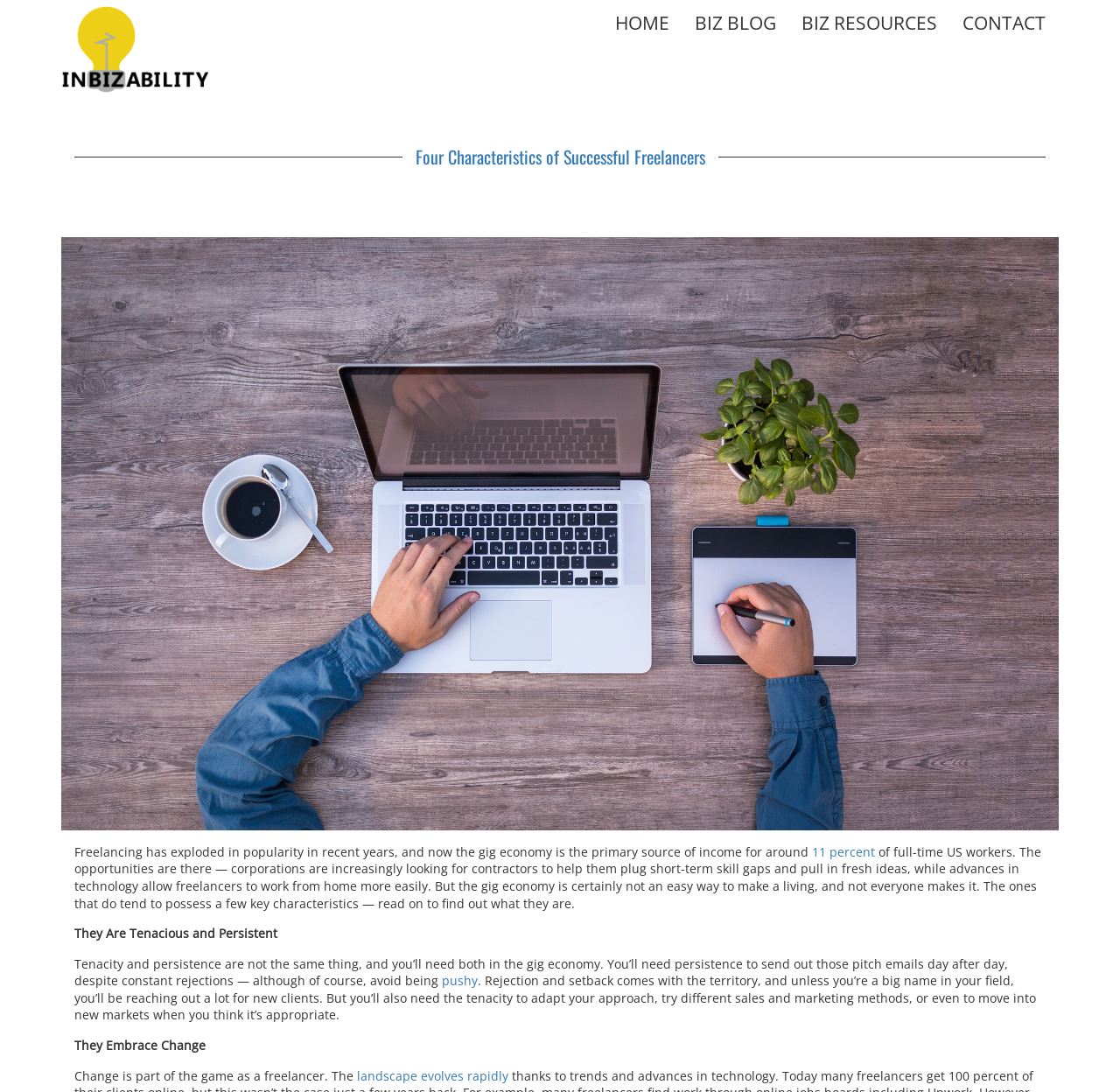Provide the bounding box coordinates for the UI element that is described by this text: "pushy". The coordinates should be in the form of four float numbers between 0 and 1: [left, top, right, bottom].

[0.395, 0.89, 0.427, 0.906]